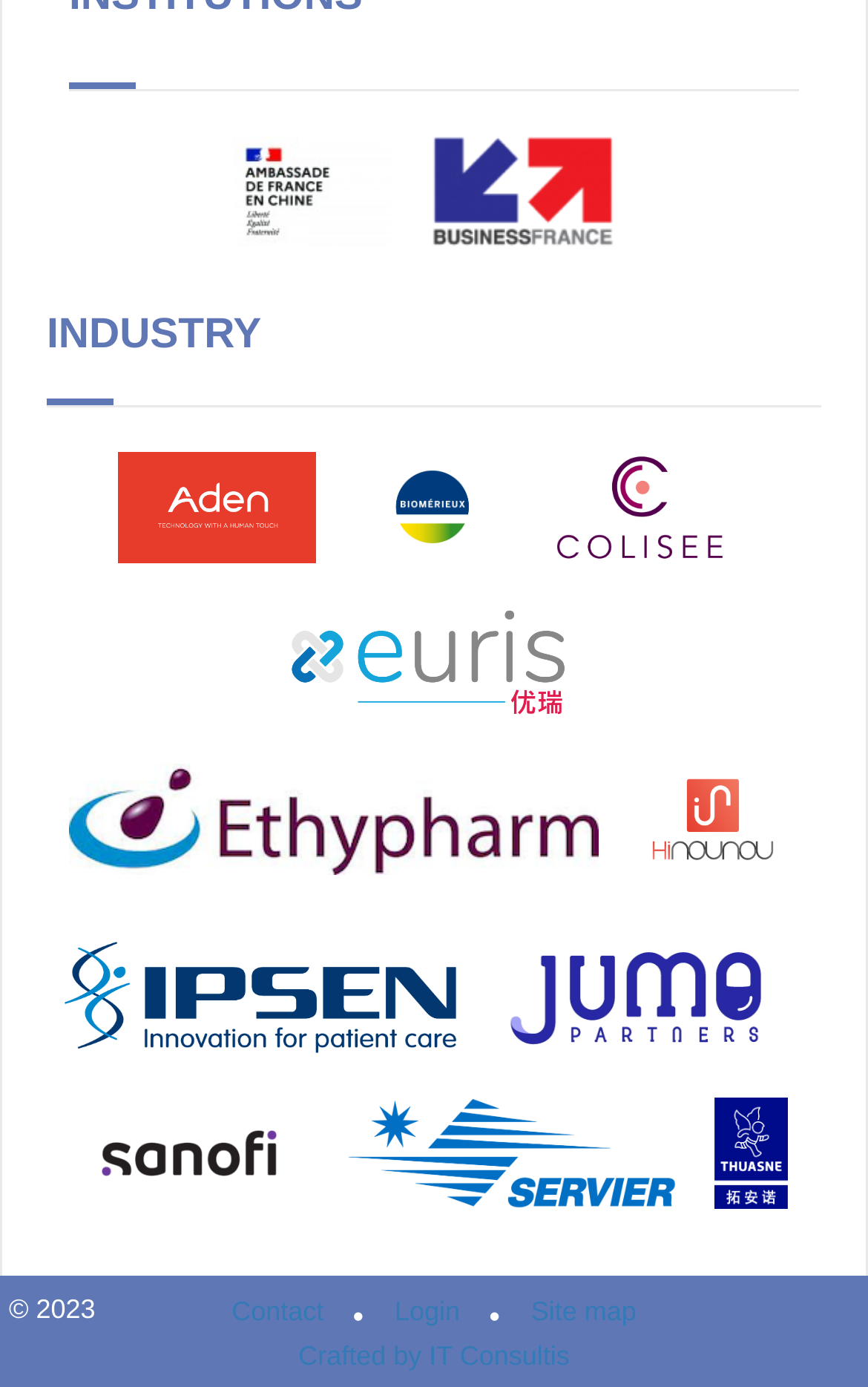Please specify the bounding box coordinates of the region to click in order to perform the following instruction: "View Euris".

[0.333, 0.463, 0.654, 0.489]